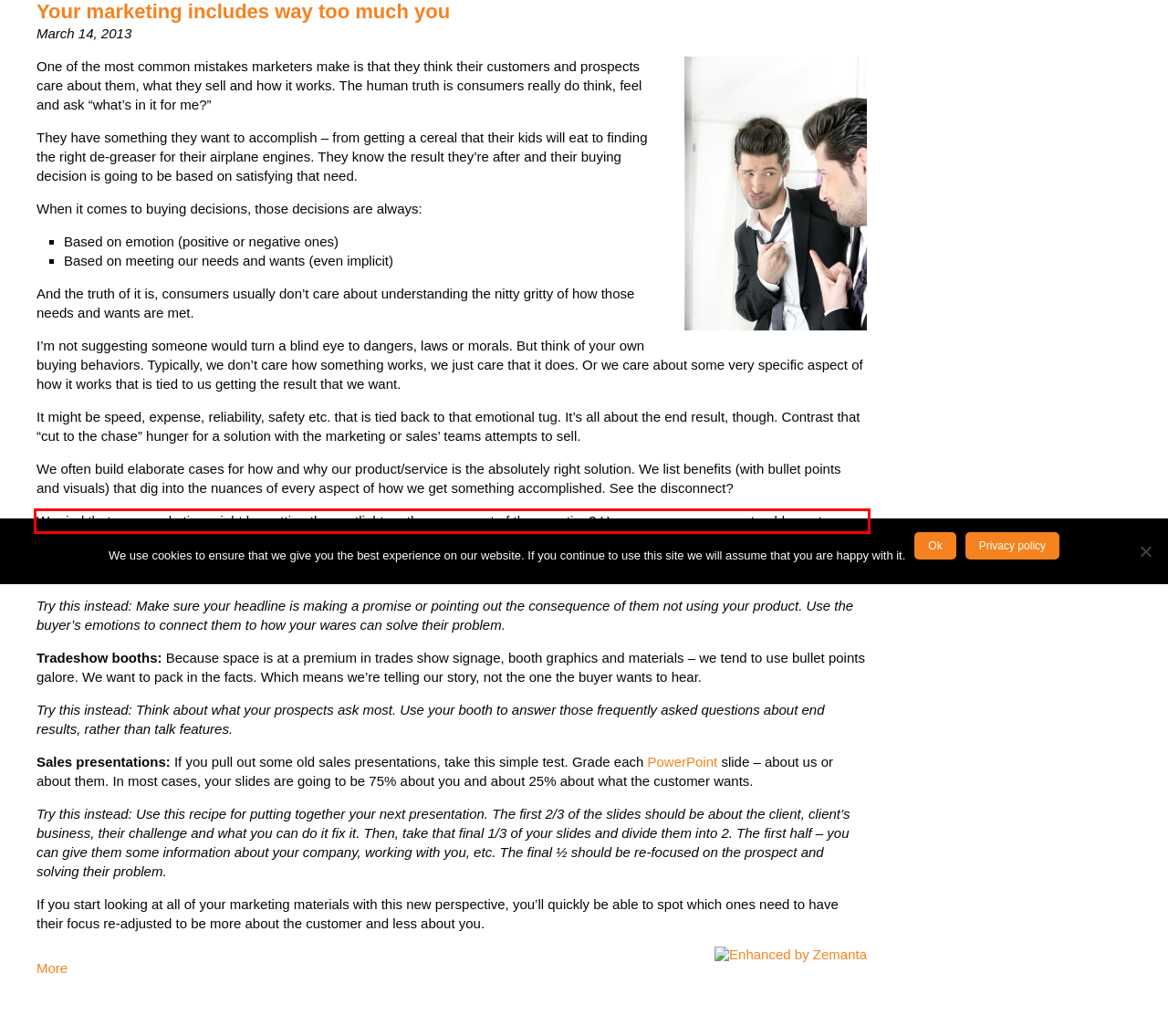You are provided with a screenshot of a webpage containing a red bounding box. Please extract the text enclosed by this red bounding box.

Worried that your marketing might be putting the spotlight on the wrong part of the equation? Here are some common trouble spots.